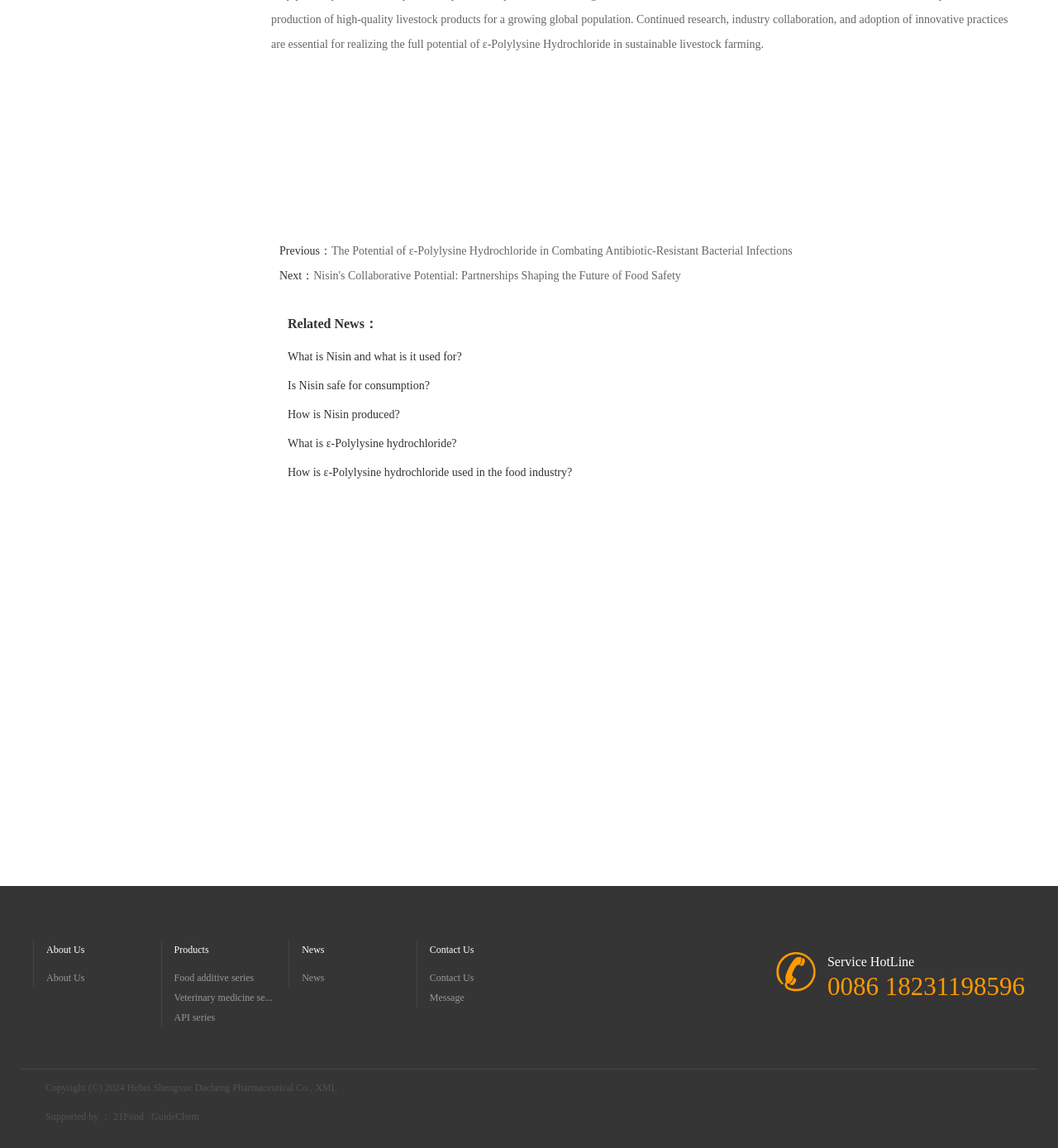Give the bounding box coordinates for this UI element: "0086 18231198596". The coordinates should be four float numbers between 0 and 1, arranged as [left, top, right, bottom].

[0.782, 0.846, 0.969, 0.872]